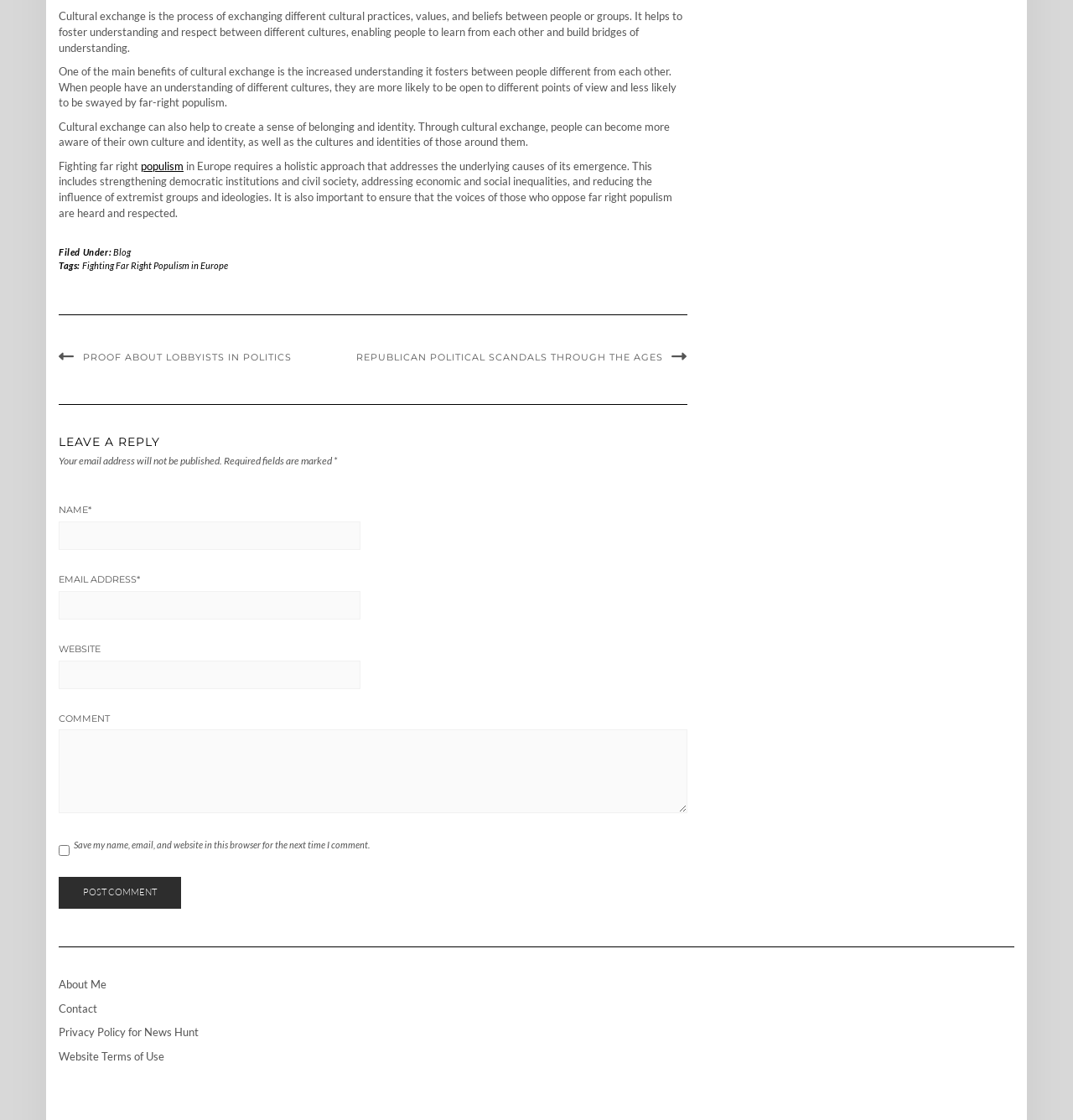Determine the bounding box coordinates of the clickable region to execute the instruction: "Click the link to read about proof about lobbyists in politics". The coordinates should be four float numbers between 0 and 1, denoted as [left, top, right, bottom].

[0.055, 0.314, 0.272, 0.324]